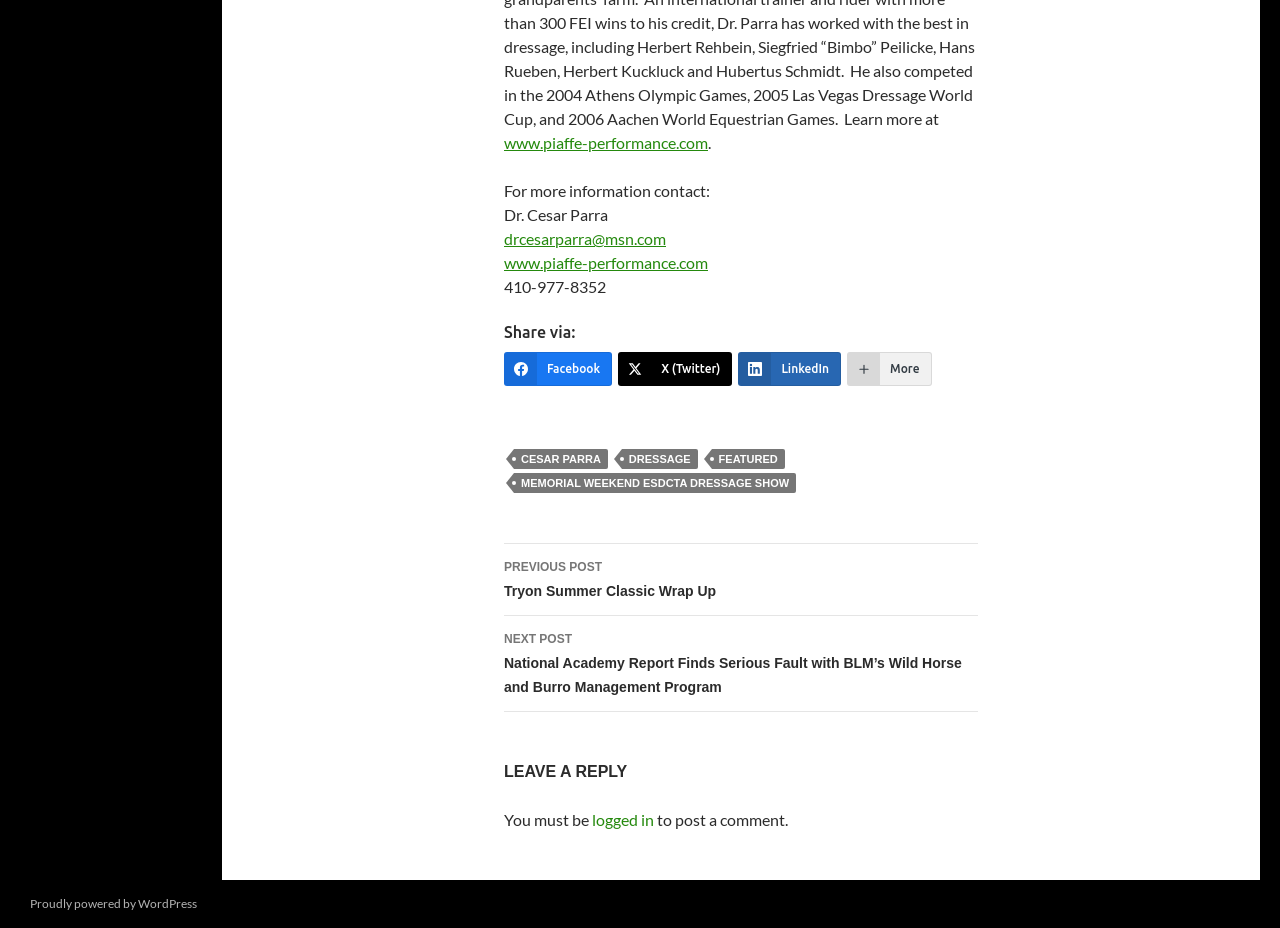Locate the bounding box coordinates of the clickable element to fulfill the following instruction: "Contact Dr. Cesar Parra via email". Provide the coordinates as four float numbers between 0 and 1 in the format [left, top, right, bottom].

[0.394, 0.247, 0.52, 0.267]